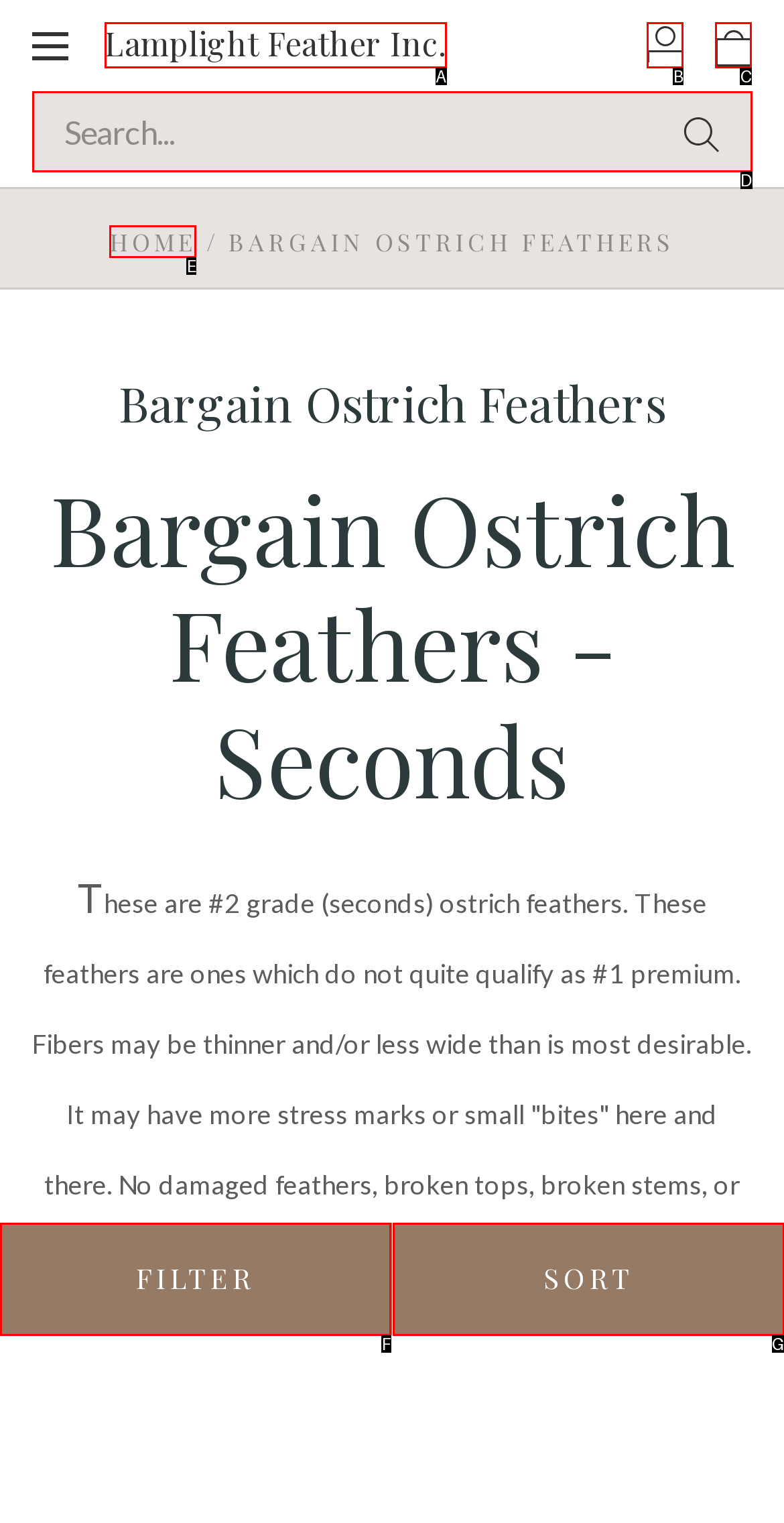Using the description: aria-label="Search..." name="search_query" placeholder="Search...", find the best-matching HTML element. Indicate your answer with the letter of the chosen option.

D